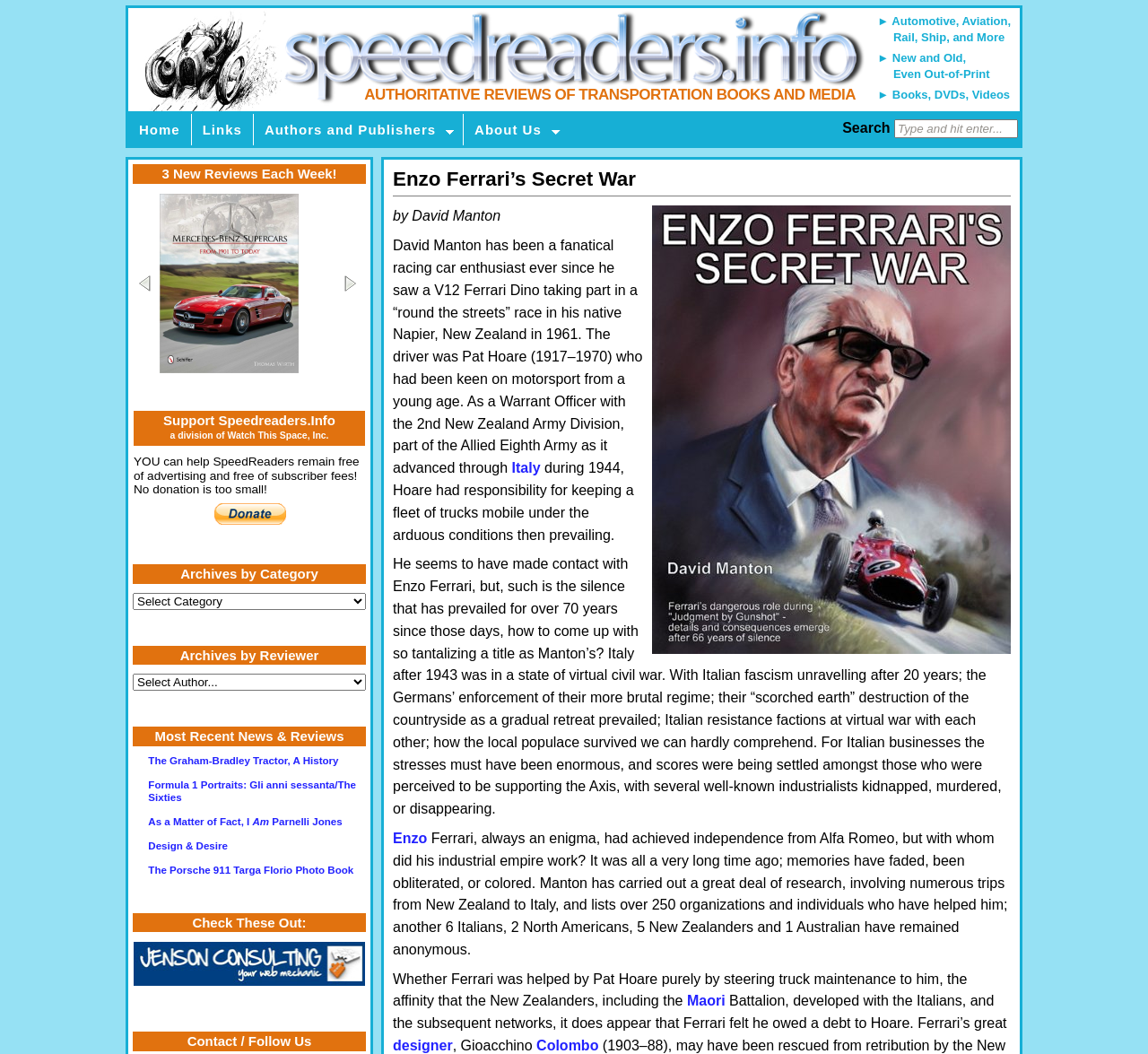Who is the author of the book?
Please give a detailed and elaborate answer to the question based on the image.

The author of the book can be found in the static text element with the text 'by David Manton'. This element is located below the main title of the book and indicates that the book was written by David Manton.